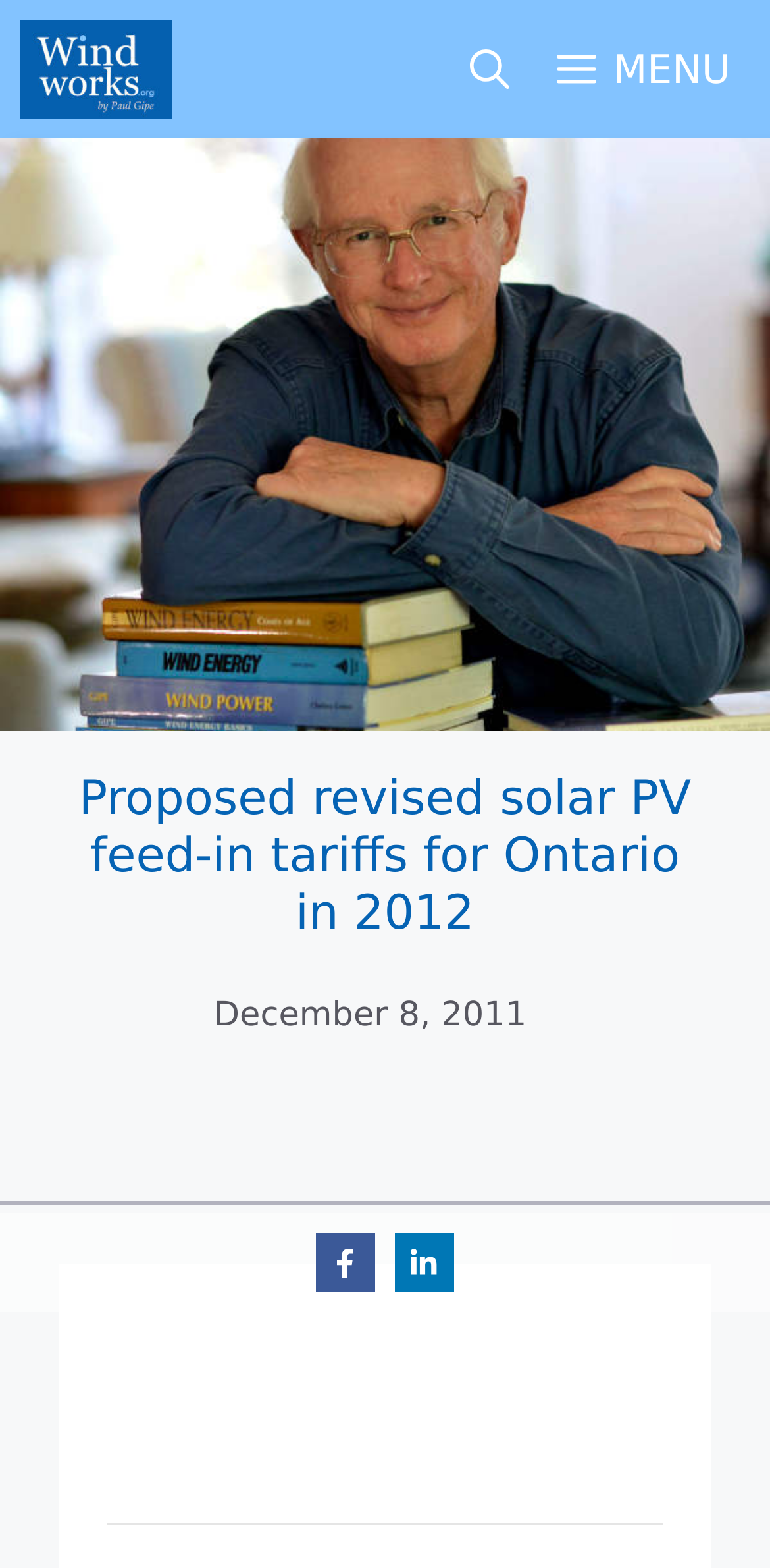What is the purpose of the button with the text 'Open Search Bar'?
Please respond to the question with a detailed and well-explained answer.

I inferred the purpose of the button by looking at its text, which suggests that it is used to open a search bar. This is a common functionality found on many websites.